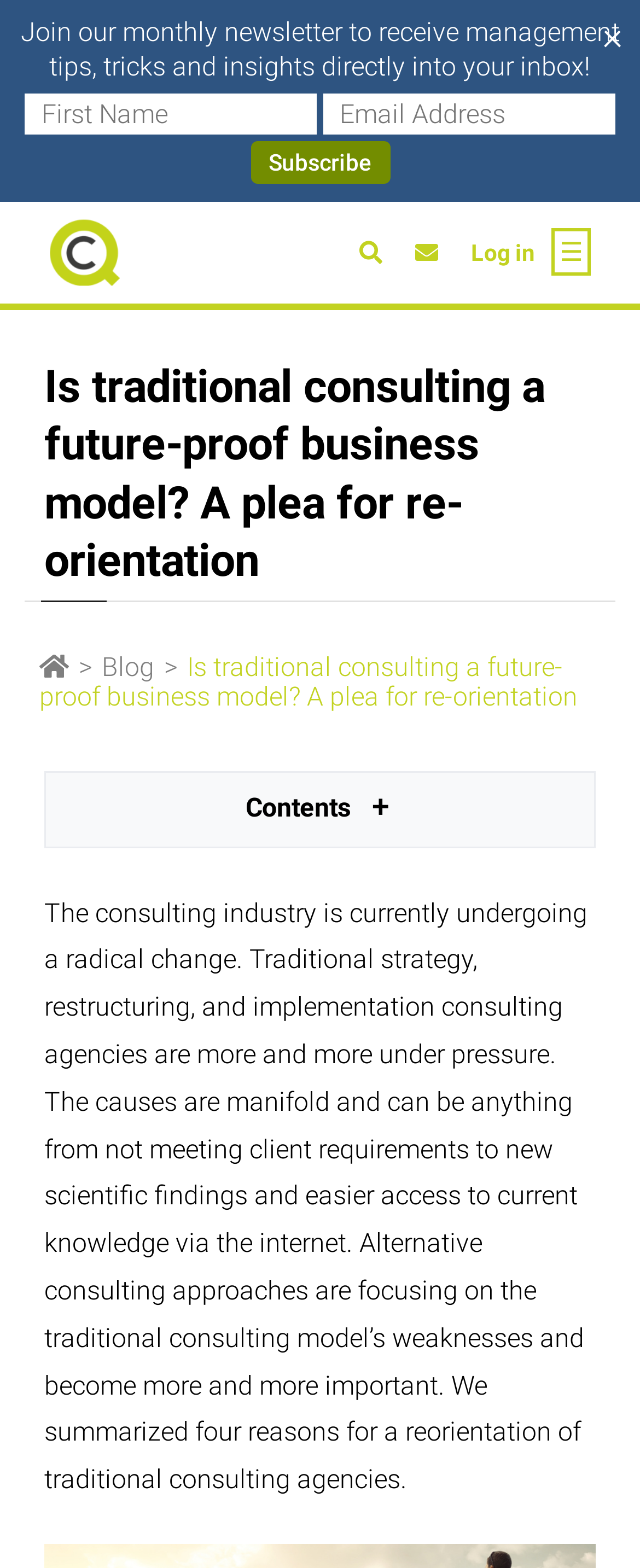Please specify the bounding box coordinates for the clickable region that will help you carry out the instruction: "Log in".

[0.721, 0.15, 0.862, 0.174]